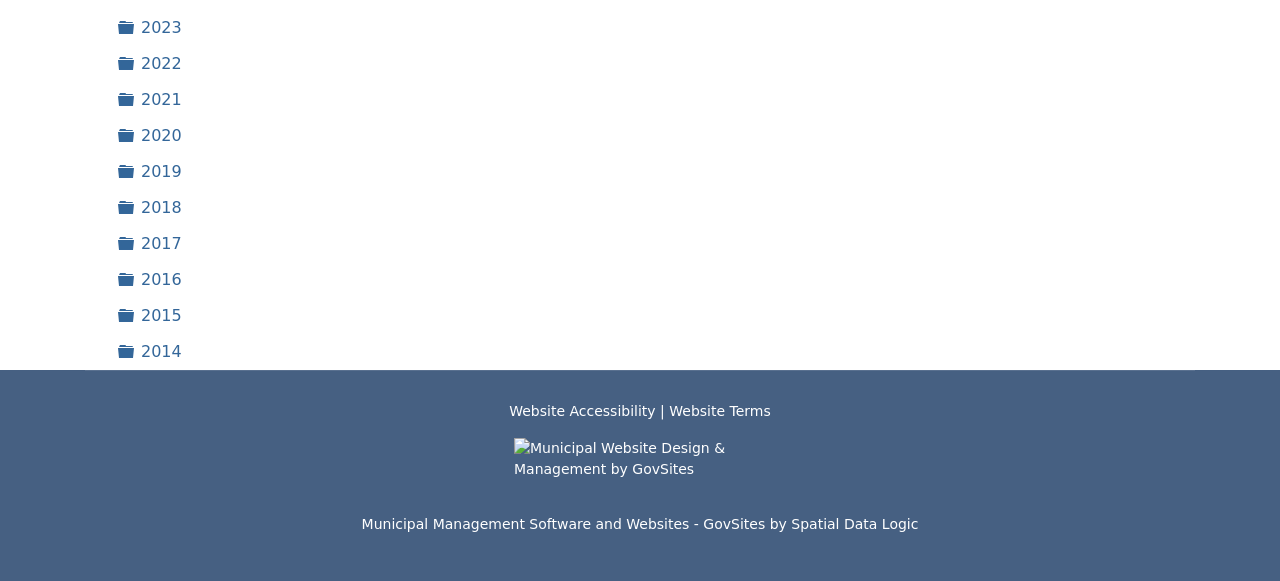Locate the bounding box coordinates of the region to be clicked to comply with the following instruction: "Click on 2023". The coordinates must be four float numbers between 0 and 1, in the form [left, top, right, bottom].

[0.11, 0.031, 0.142, 0.064]